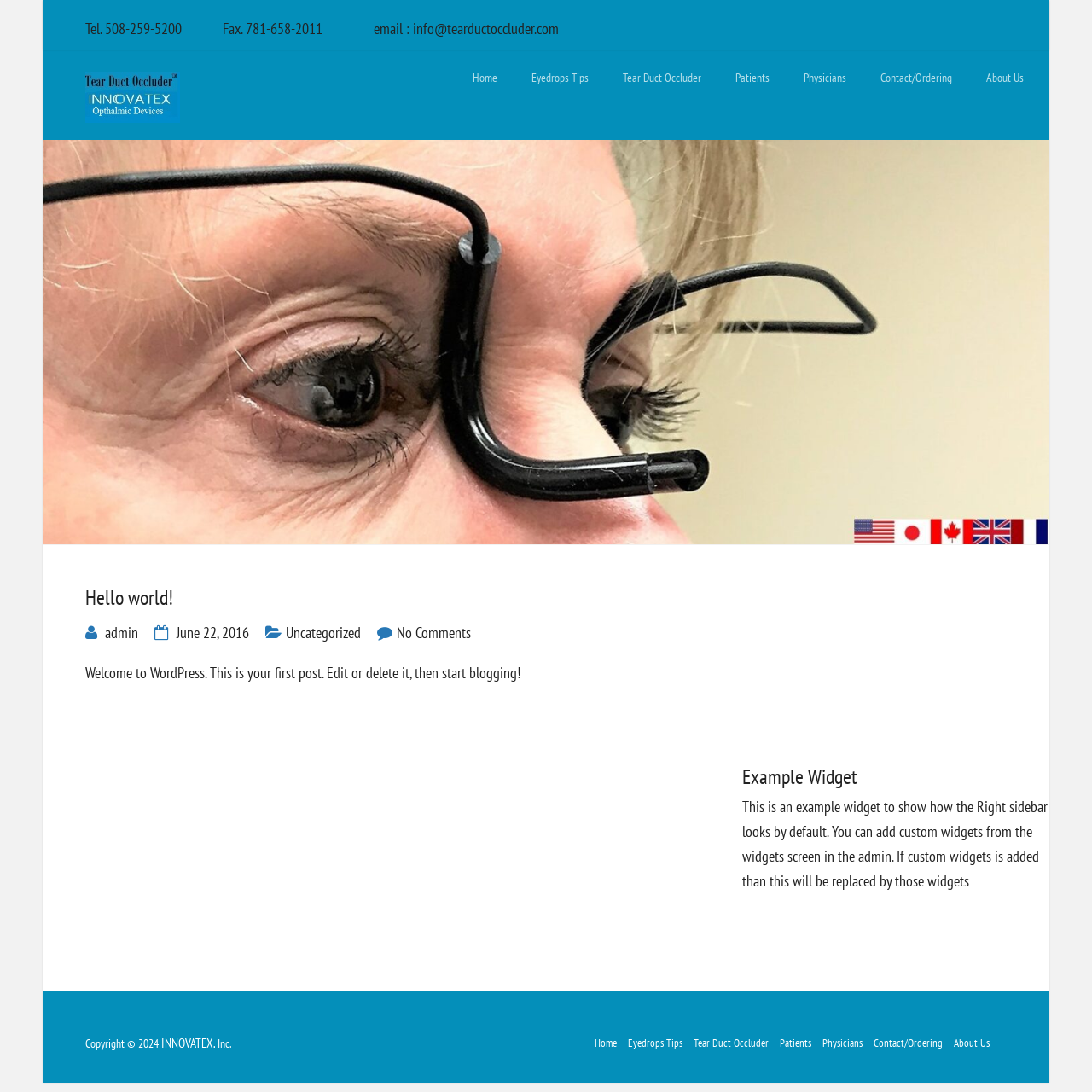Please determine the bounding box coordinates of the area that needs to be clicked to complete this task: 'Contact via email'. The coordinates must be four float numbers between 0 and 1, formatted as [left, top, right, bottom].

[0.378, 0.017, 0.512, 0.035]